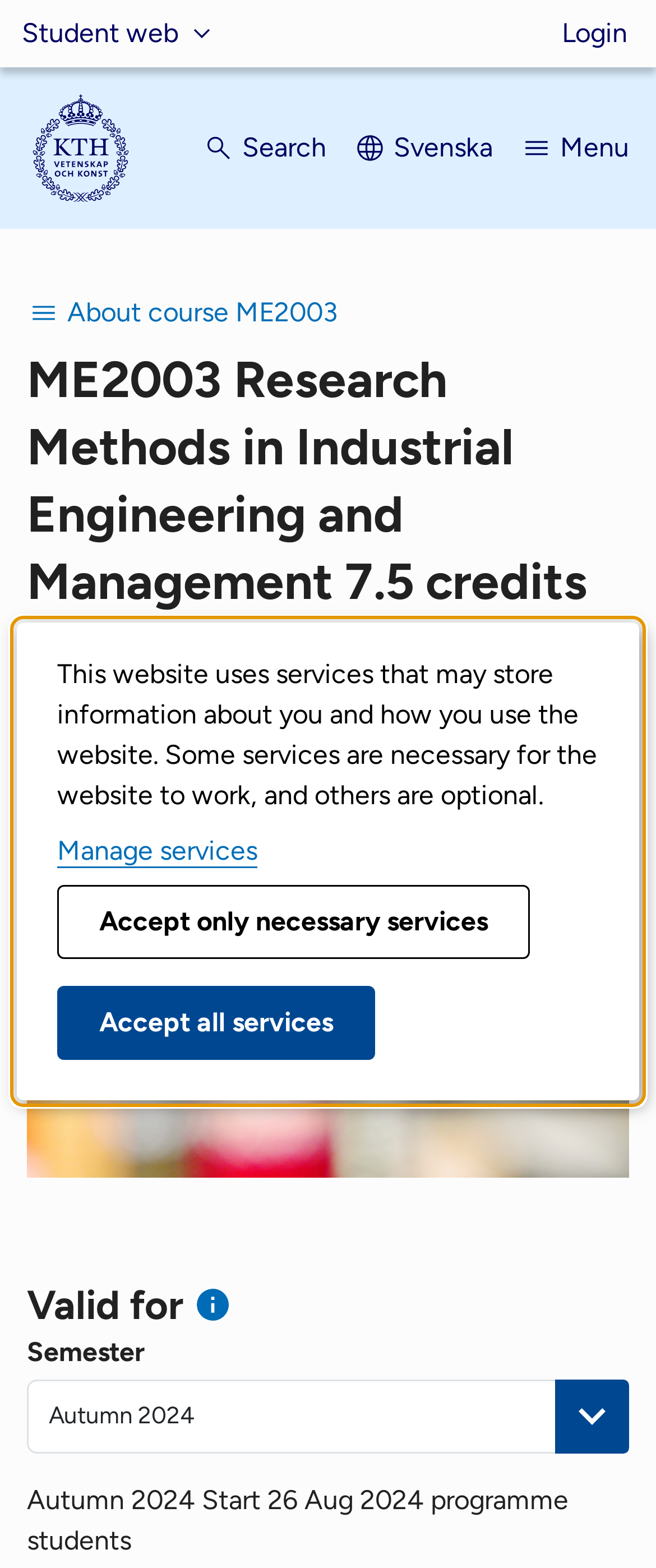Determine the bounding box coordinates of the clickable region to follow the instruction: "Search".

[0.308, 0.073, 0.497, 0.116]